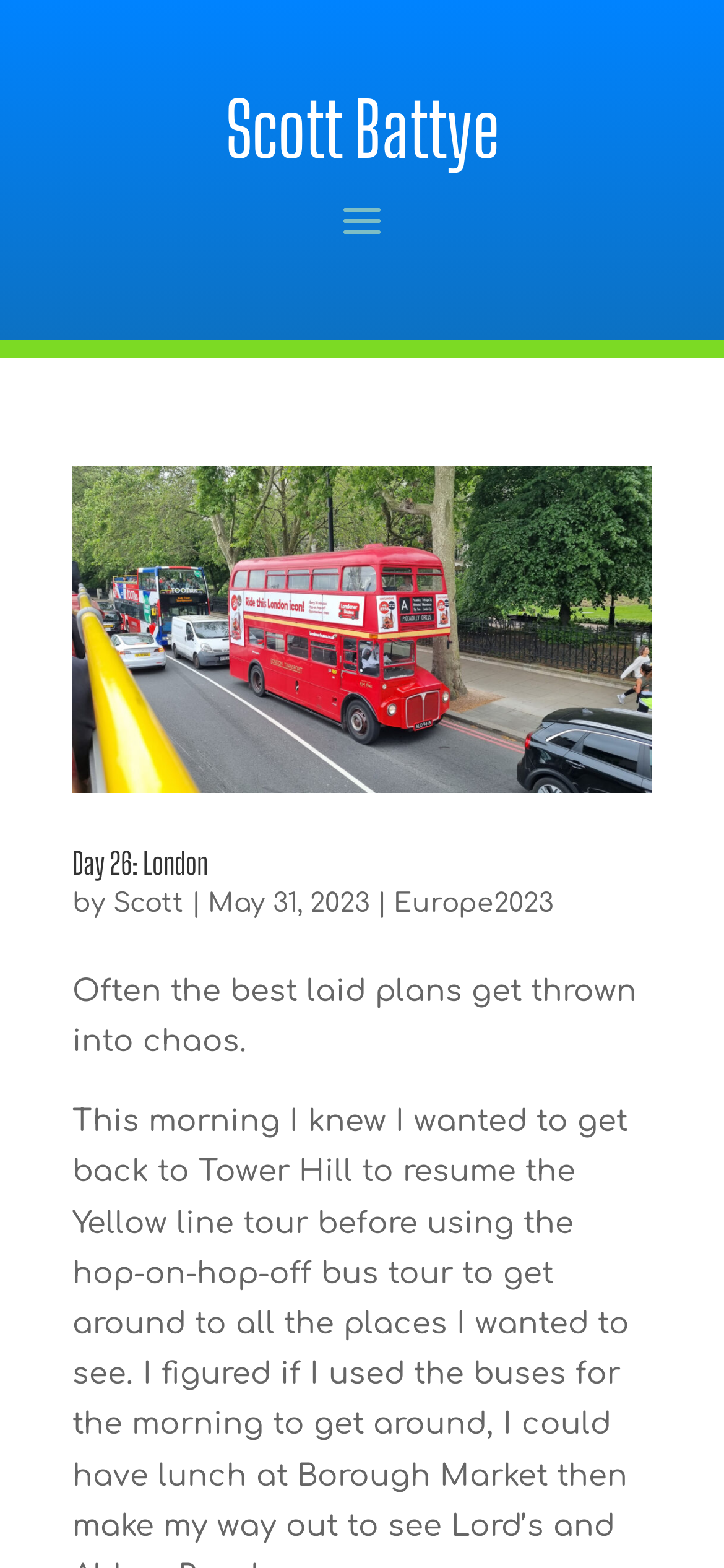Given the element description "parent_node: Day 26: London" in the screenshot, predict the bounding box coordinates of that UI element.

[0.1, 0.297, 0.9, 0.505]